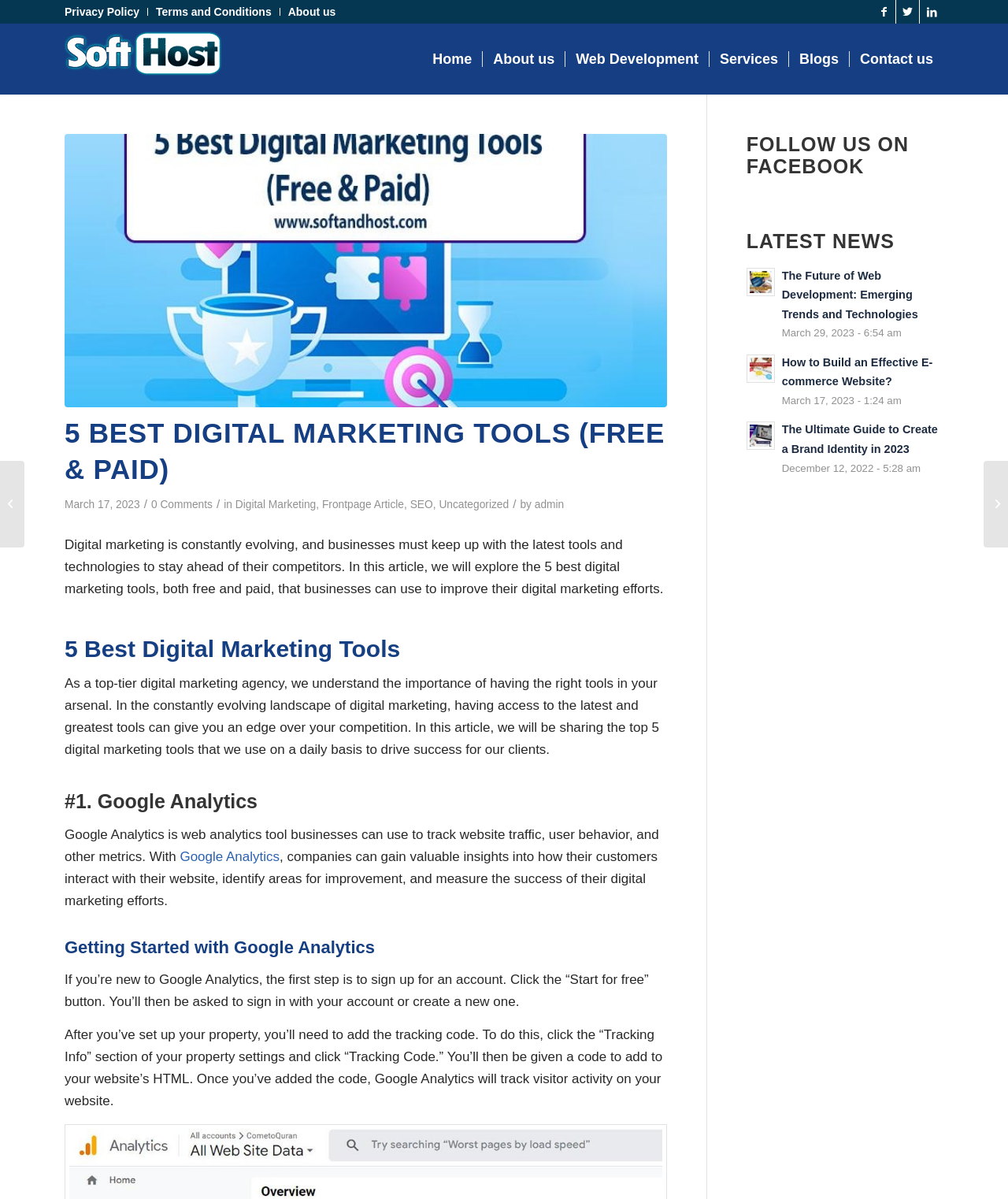What is the purpose of Google Analytics?
Examine the image and provide an in-depth answer to the question.

According to the article, Google Analytics is a web analytics tool that businesses can use to track website traffic, user behavior, and other metrics, allowing them to gain valuable insights into how their customers interact with their website.